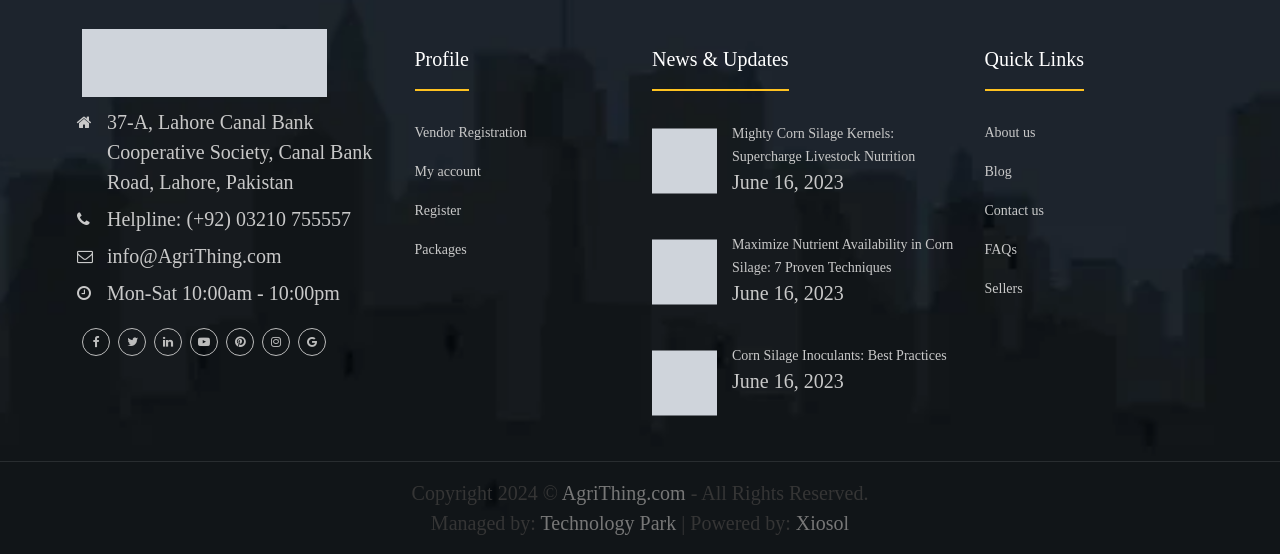Identify the bounding box coordinates of the section that should be clicked to achieve the task described: "Click Send Message".

None